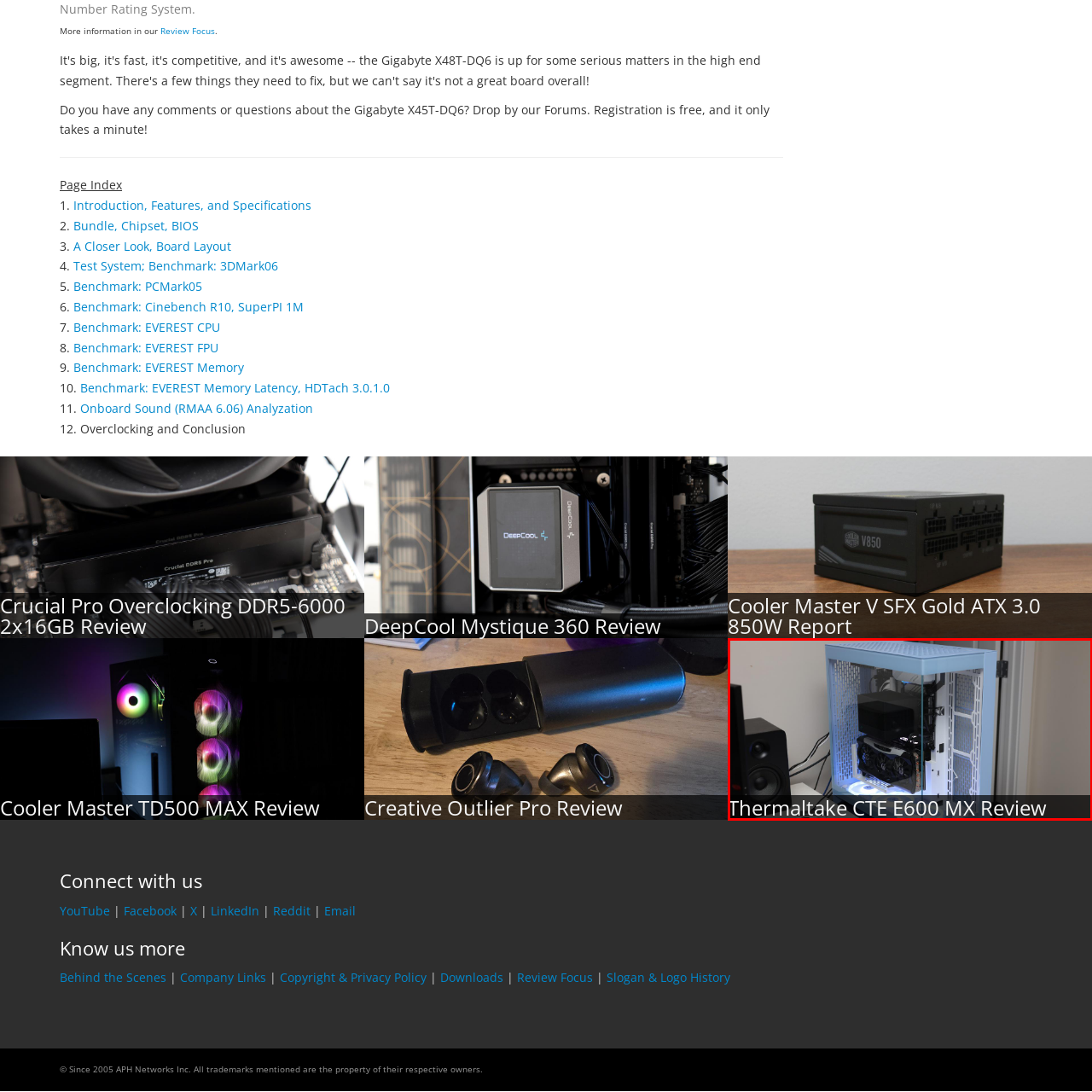What is the likely purpose of the workstation?
Focus on the image highlighted by the red bounding box and deliver a thorough explanation based on what you see.

The presence of a powerful graphics card and audio equipment surrounding the setup suggests that the workstation is well-equipped for gaming or content creation.